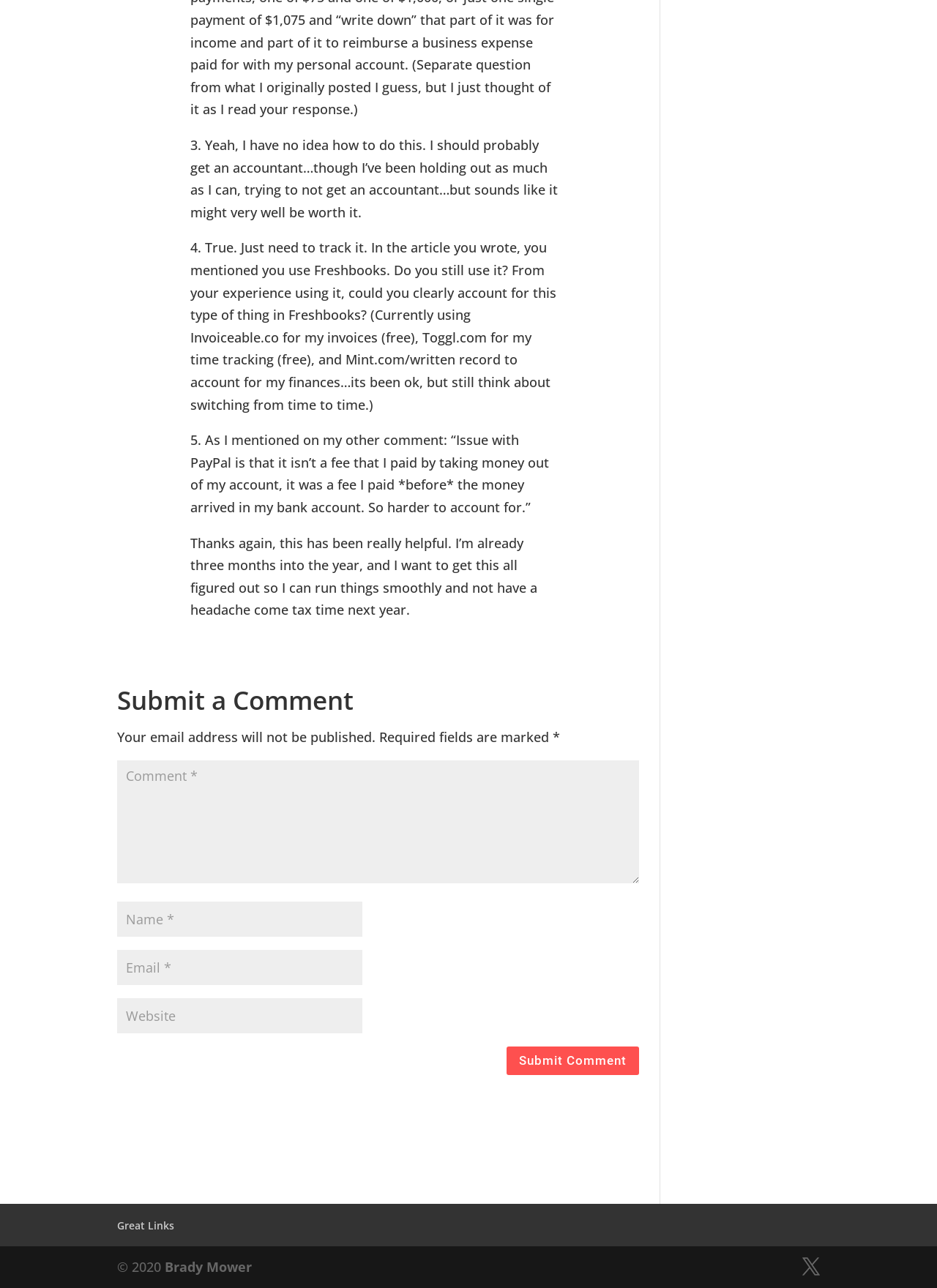What is the topic of discussion in the comments? Look at the image and give a one-word or short phrase answer.

Accounting and finance